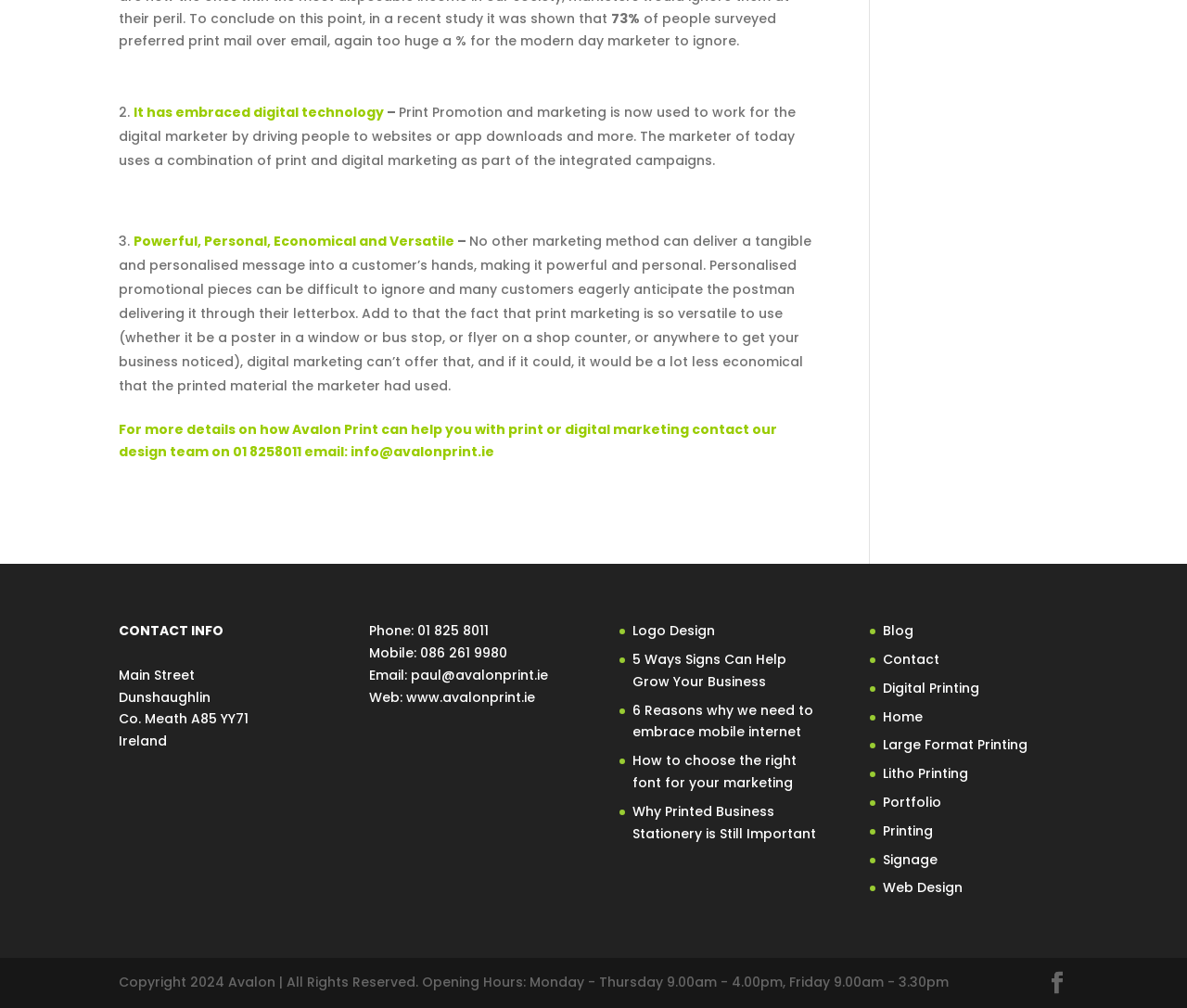What is the benefit of personalized promotional pieces?
Based on the content of the image, thoroughly explain and answer the question.

The answer can be found in the StaticText element that says 'Personalised promotional pieces can be difficult to ignore and many customers eagerly anticipate the postman delivering it through their letterbox'.